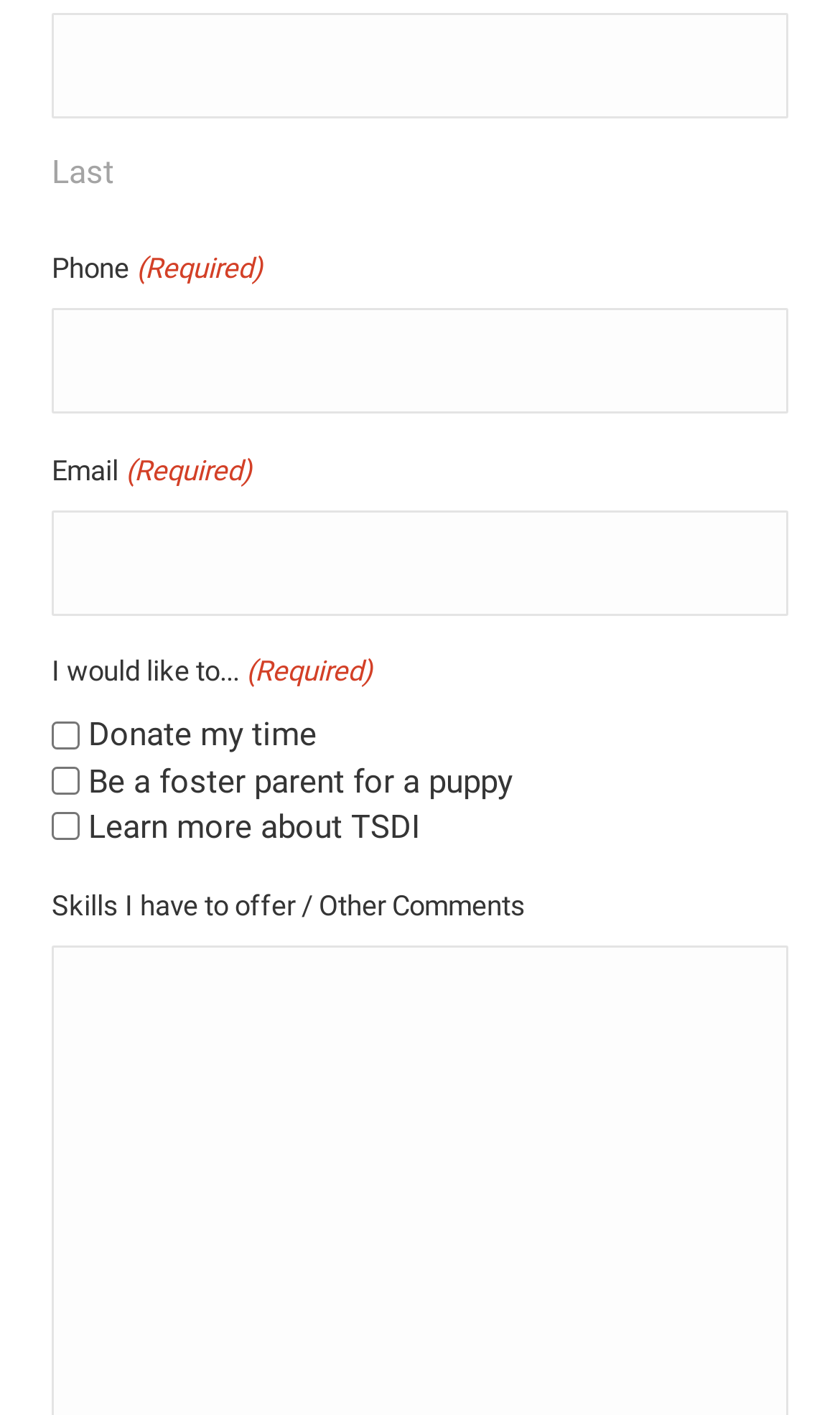Using the provided description: "name="input_3"", find the bounding box coordinates of the corresponding UI element. The output should be four float numbers between 0 and 1, in the format [left, top, right, bottom].

[0.062, 0.361, 0.938, 0.436]